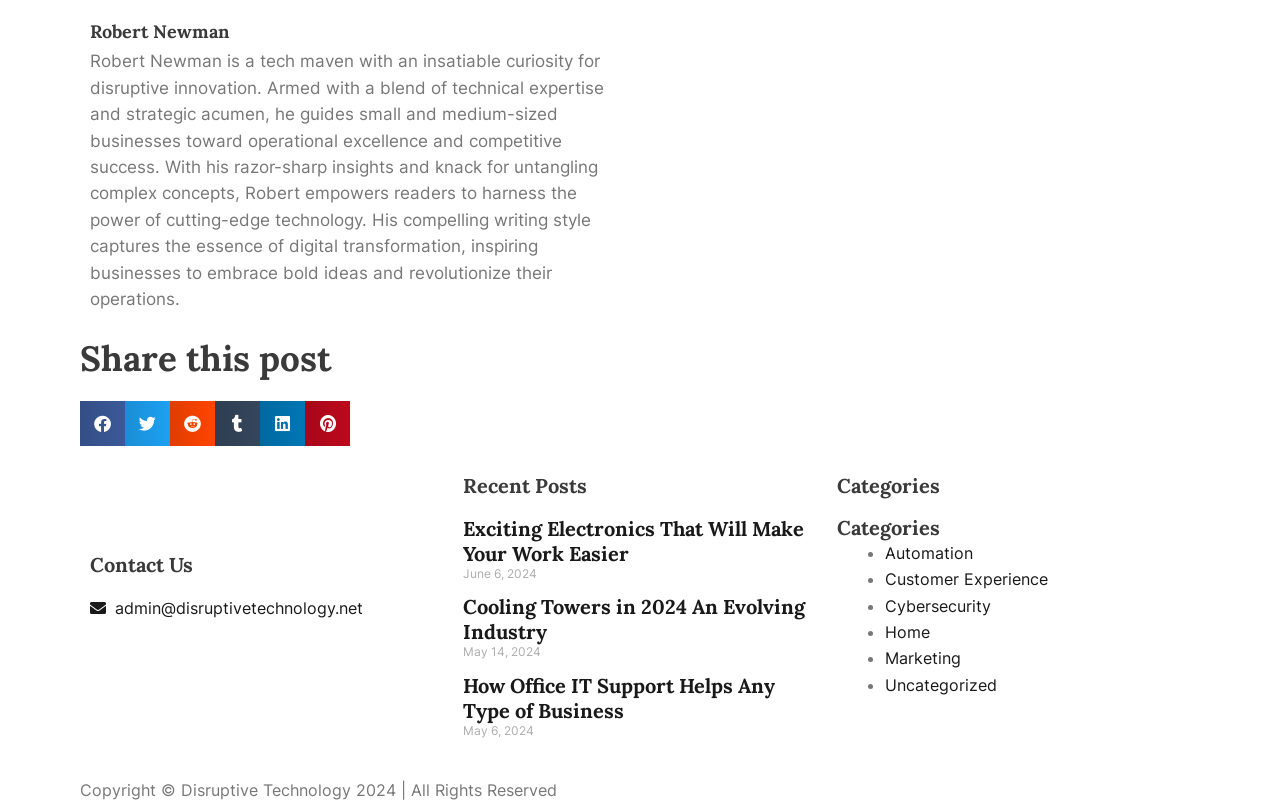Determine the bounding box coordinates for the region that must be clicked to execute the following instruction: "Contact us through email".

[0.07, 0.737, 0.346, 0.769]